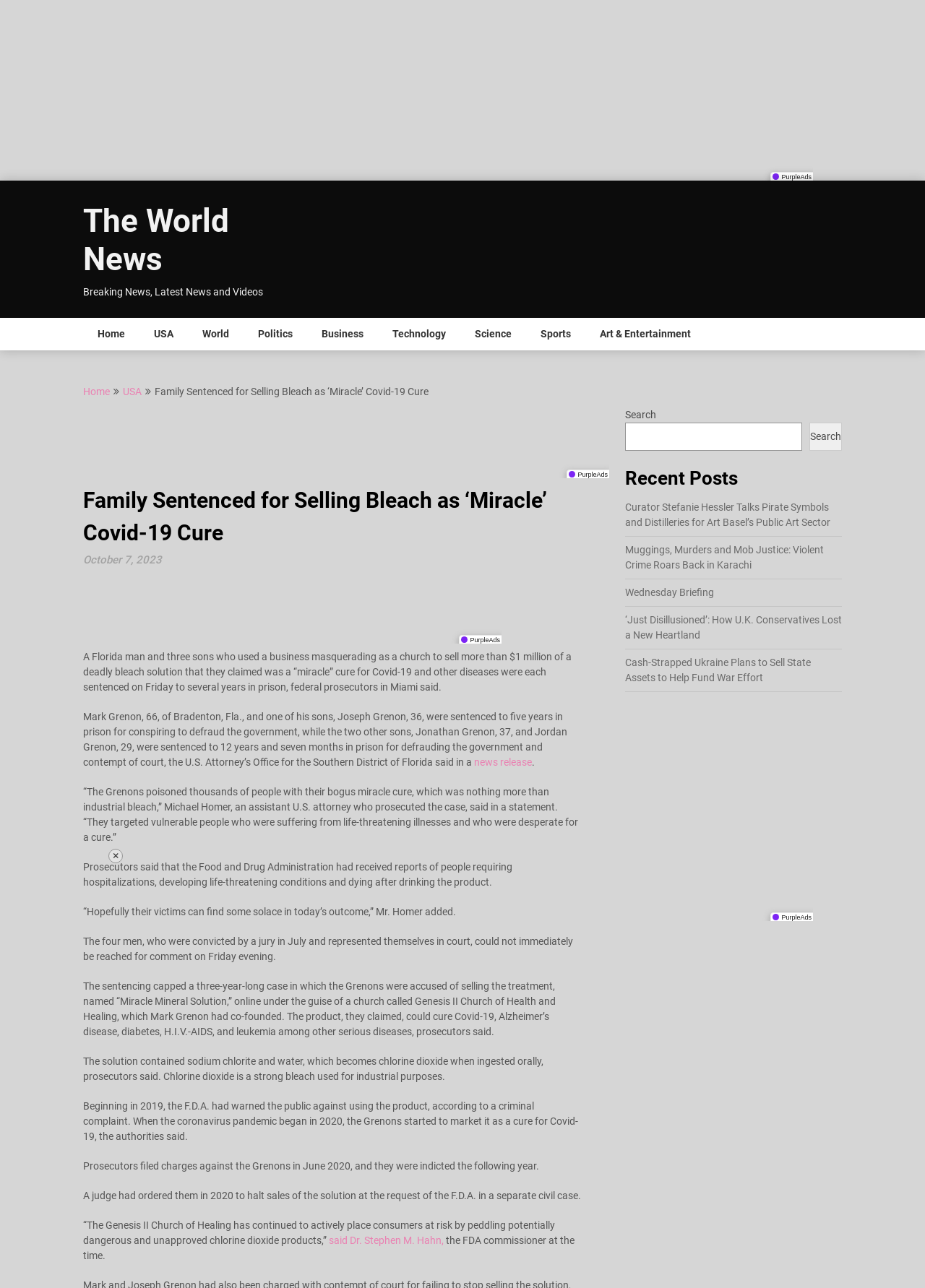Elaborate on the different components and information displayed on the webpage.

The webpage is an article from "The World News" with a heading "Family Sentenced for Selling Bleach as ‘Miracle’ Covid-19 Cure". At the top, there is a navigation bar with links to "Home", "USA", "World", "Politics", "Business", "Technology", "Science", "Sports", and "Art & Entertainment". Below the navigation bar, there is a brief description of the website, "Breaking News, Latest News and Videos".

The main article is divided into several sections. The first section has a heading "Family Sentenced for Selling Bleach as ‘Miracle’ Covid-19 Cure" and a subheading with the date "October 7, 2023". The article describes how a Florida man and his three sons were sentenced to prison for selling a deadly bleach solution as a "miracle" cure for Covid-19 and other diseases.

The article is accompanied by an iframe, which is likely an advertisement or a video. There is also a search bar at the bottom right corner of the page, with a button to submit the search query.

On the right side of the page, there is a section titled "Recent Posts" with links to several other news articles. These articles have titles such as "Curator Stefanie Hessler Talks Pirate Symbols and Distilleries for Art Basel’s Public Art Sector", "Muggings, Murders and Mob Justice: Violent Crime Roars Back in Karachi", and "Wednesday Briefing".

At the very bottom of the page, there is a button to close the page, represented by an "×" symbol.